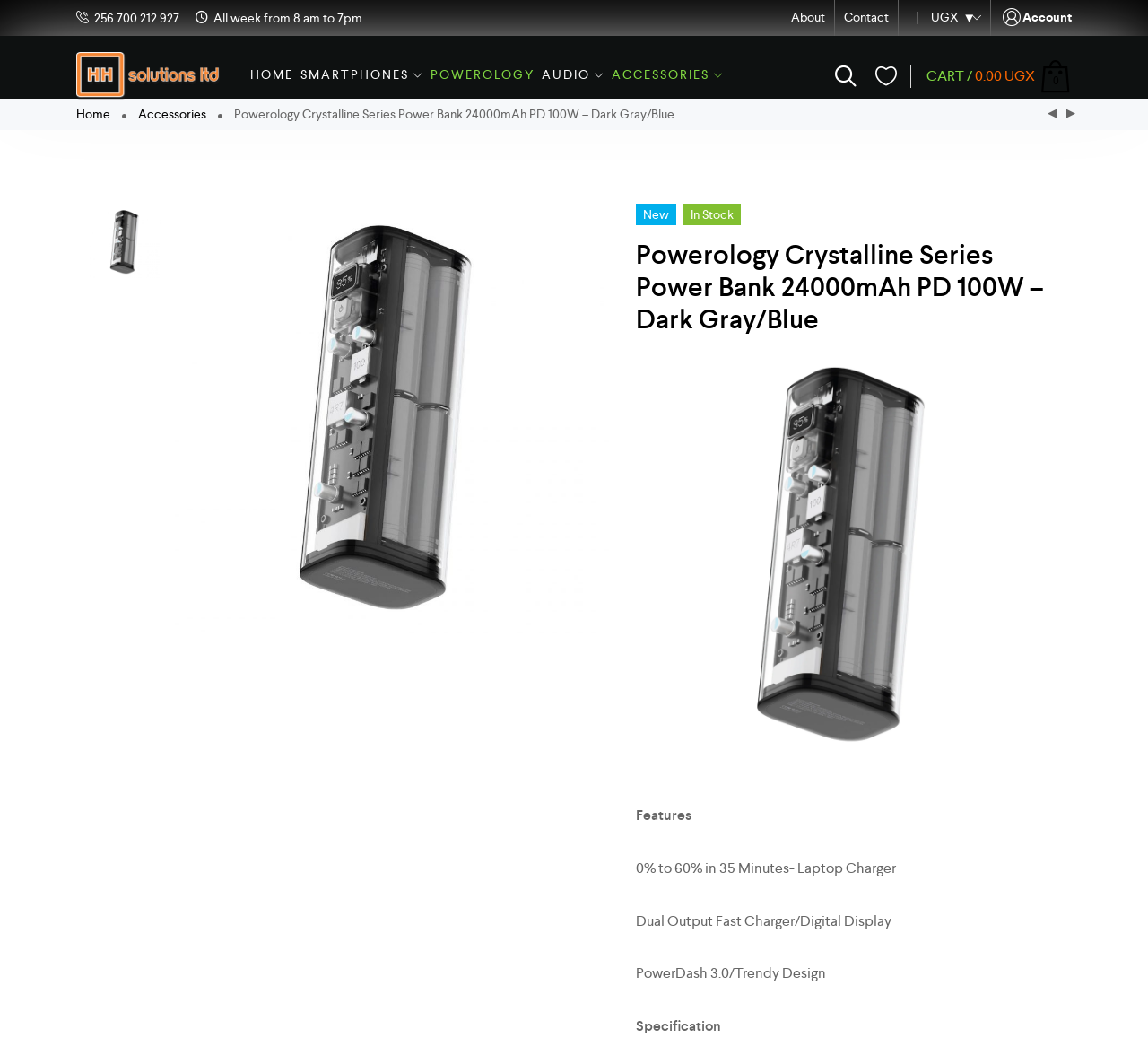Please find the bounding box for the UI component described as follows: "0 Cart / 0.00 UGX".

[0.803, 0.056, 0.934, 0.087]